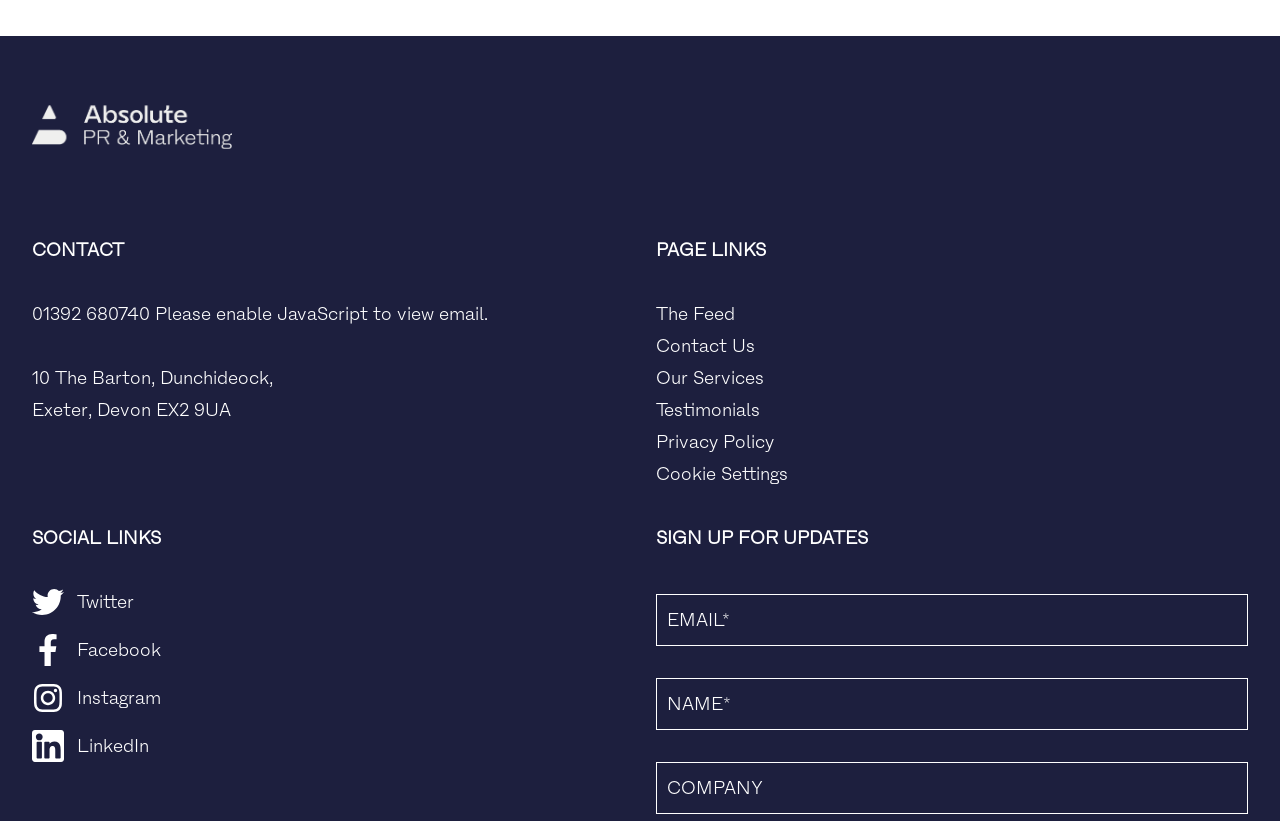Given the webpage screenshot and the description, determine the bounding box coordinates (top-left x, top-left y, bottom-right x, bottom-right y) that define the location of the UI element matching this description: name="FNAME" placeholder="NAME*"

[0.52, 0.837, 0.968, 0.878]